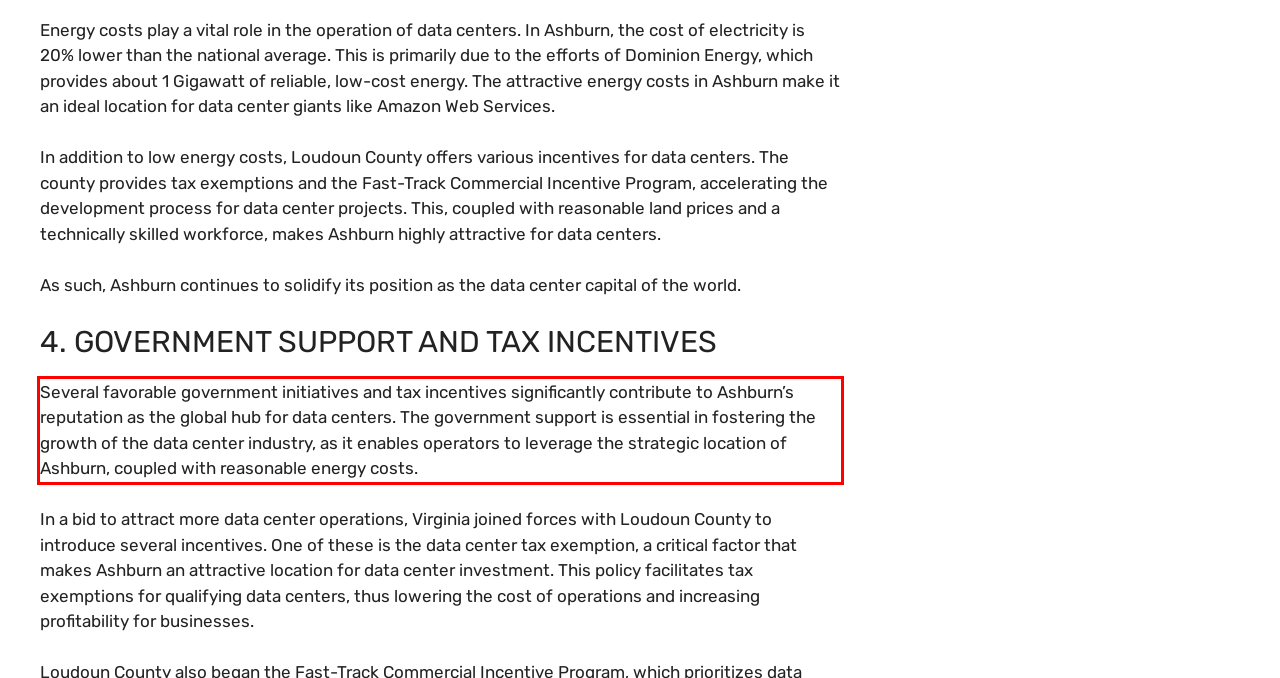Examine the screenshot of the webpage, locate the red bounding box, and generate the text contained within it.

Several favorable government initiatives and tax incentives significantly contribute to Ashburn’s reputation as the global hub for data centers. The government support is essential in fostering the growth of the data center industry, as it enables operators to leverage the strategic location of Ashburn, coupled with reasonable energy costs.